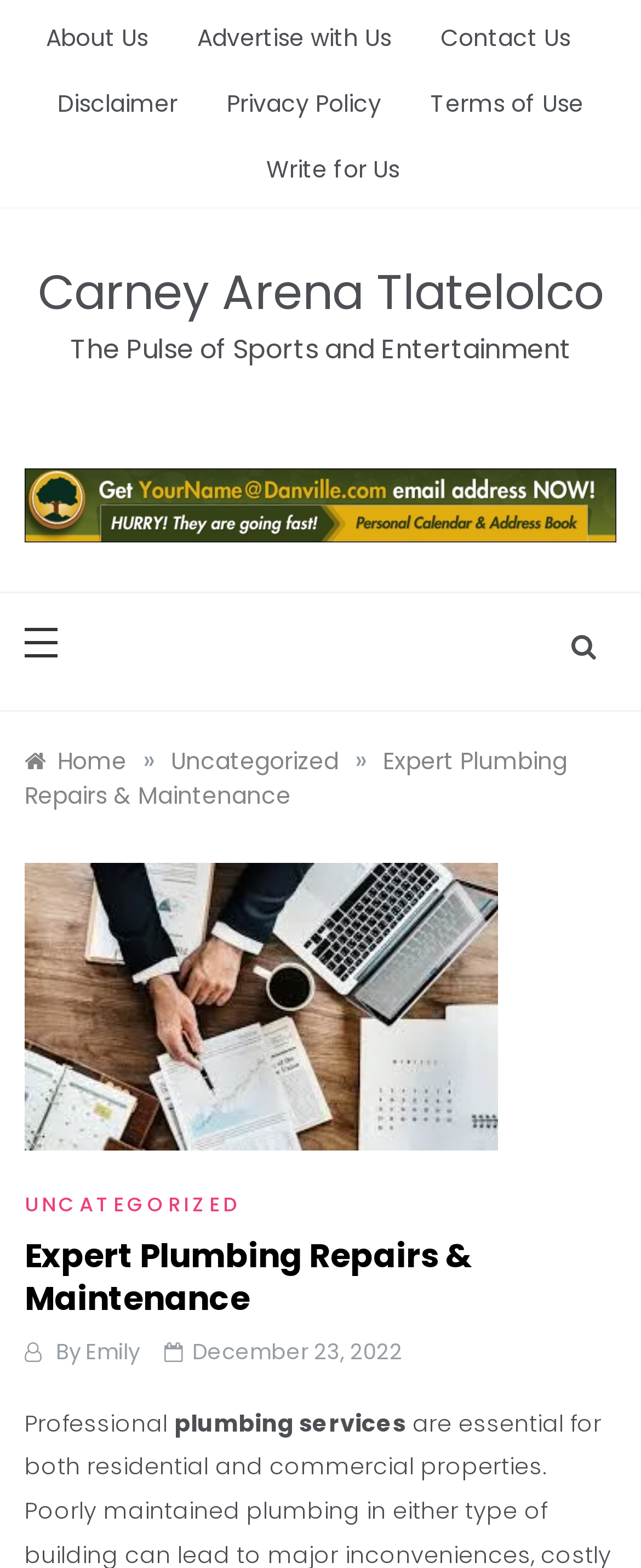Pinpoint the bounding box coordinates of the area that should be clicked to complete the following instruction: "read disclaimer". The coordinates must be given as four float numbers between 0 and 1, i.e., [left, top, right, bottom].

[0.051, 0.045, 0.315, 0.087]